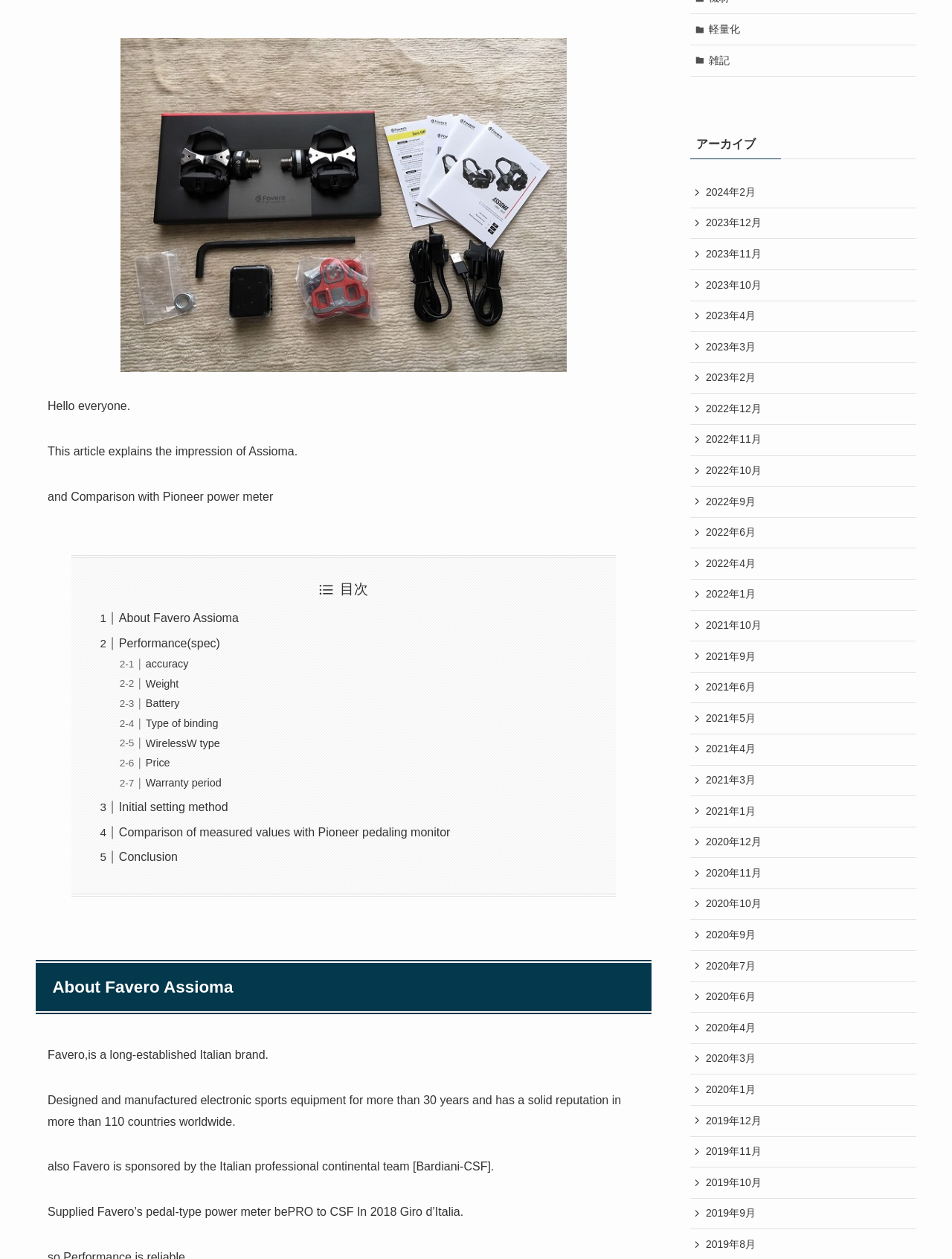Reply to the question with a single word or phrase:
What is the name of the Italian professional continental team sponsored by Favero?

Bardiani-CSF